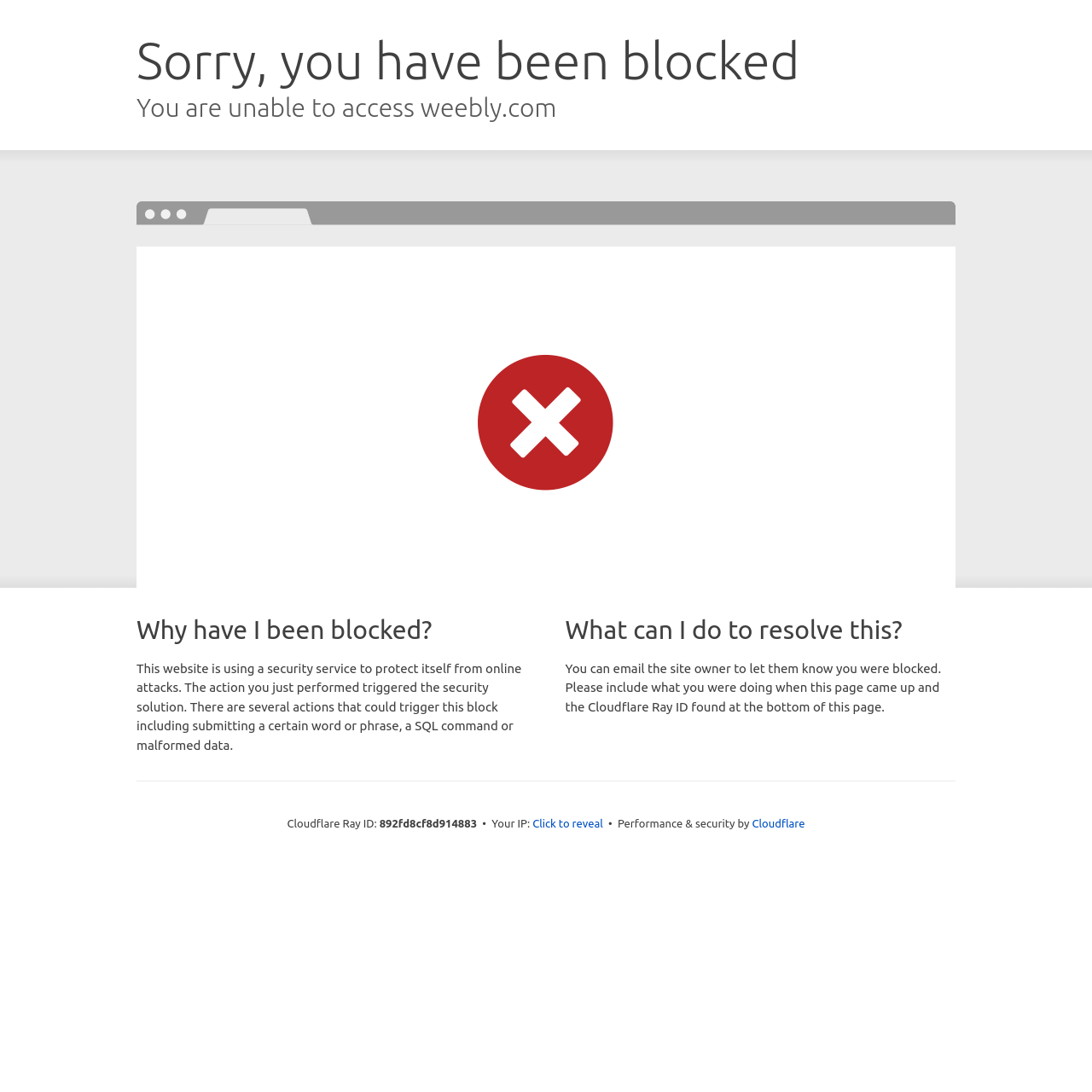What is providing performance and security?
Please use the visual content to give a single word or phrase answer.

Cloudflare